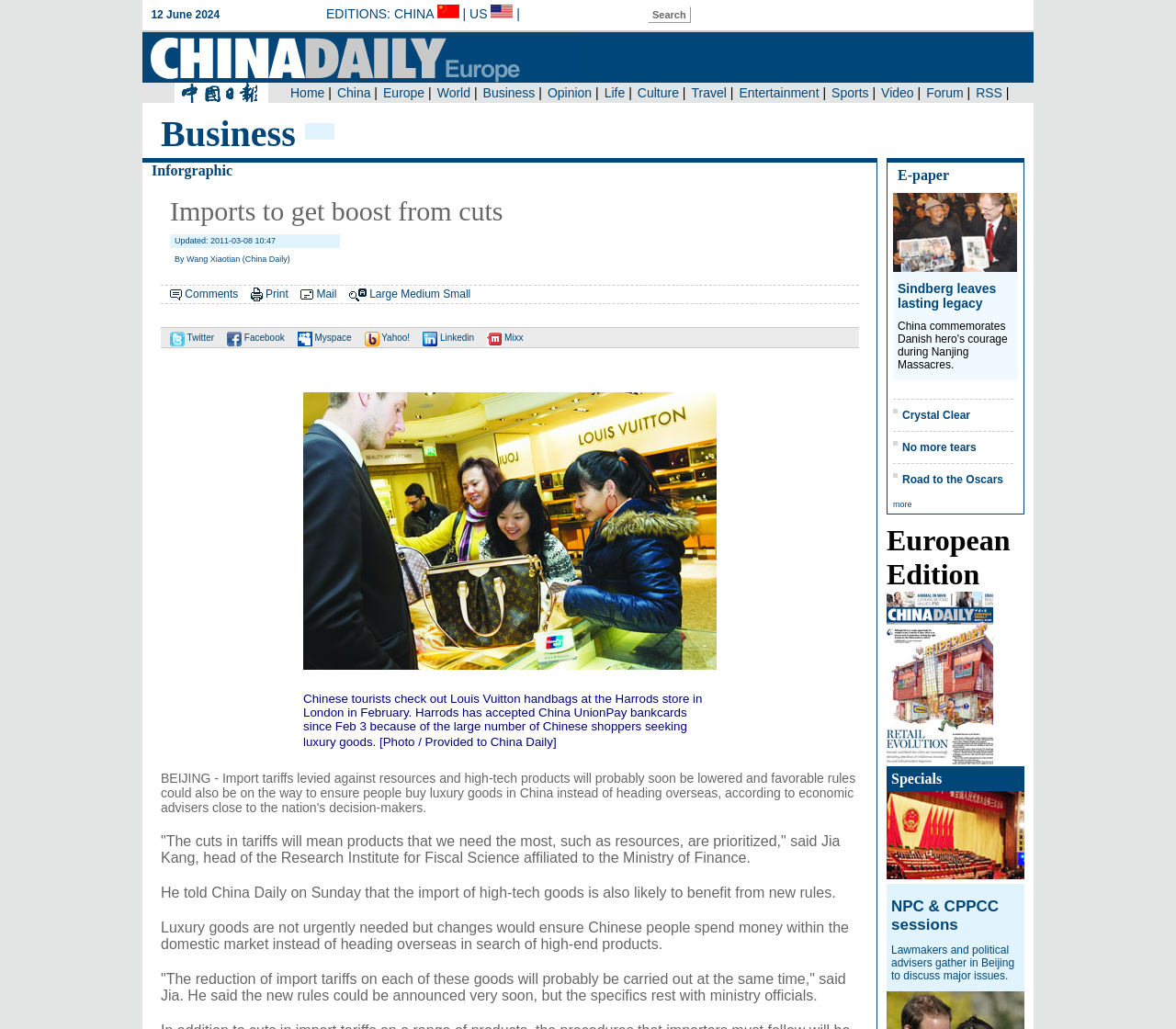Identify the bounding box coordinates of the element that should be clicked to fulfill this task: "Click the 'Inforgraphic' link". The coordinates should be provided as four float numbers between 0 and 1, i.e., [left, top, right, bottom].

[0.129, 0.158, 0.198, 0.173]